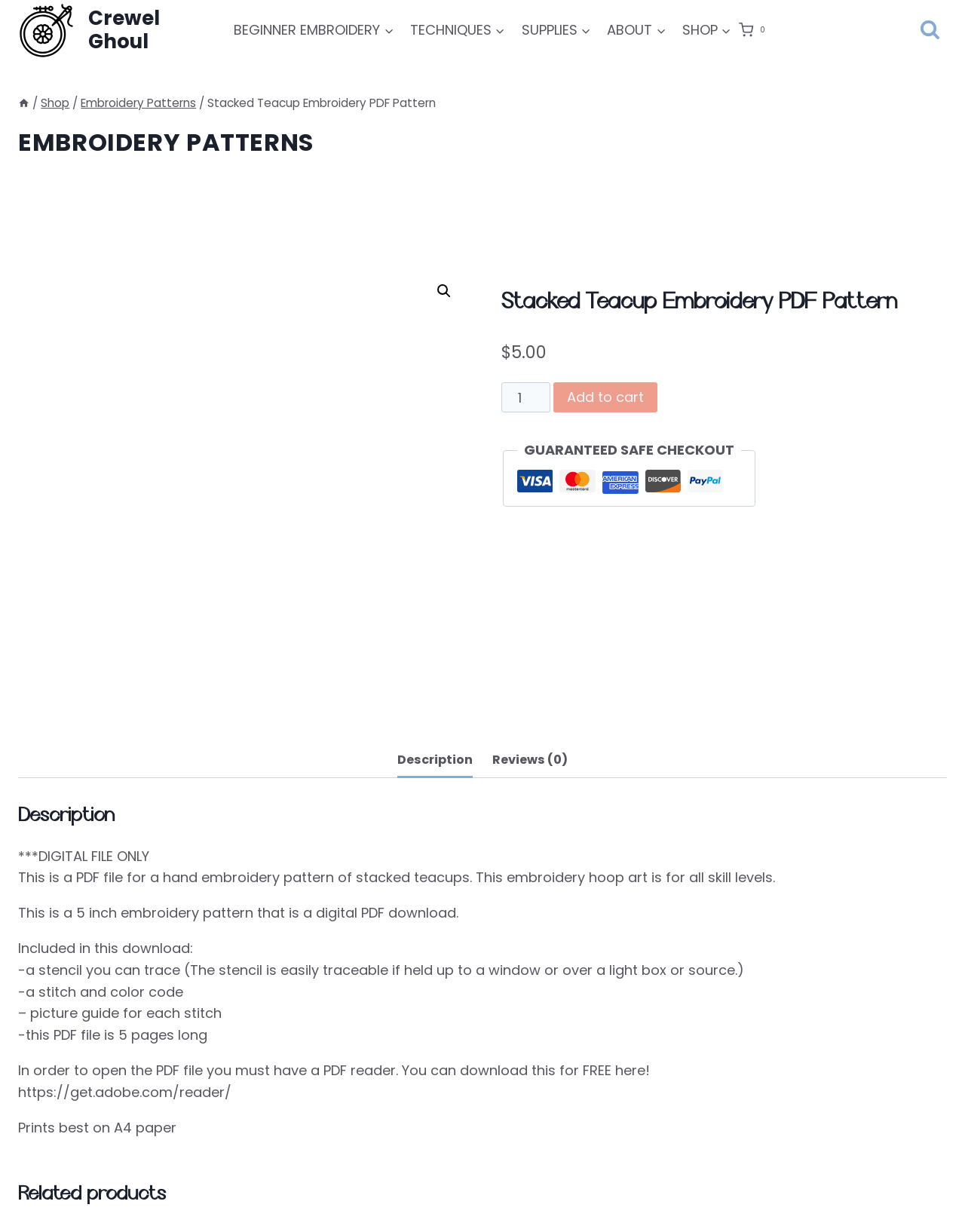Reply to the question with a brief word or phrase: What is the size of the embroidery pattern?

5 inch